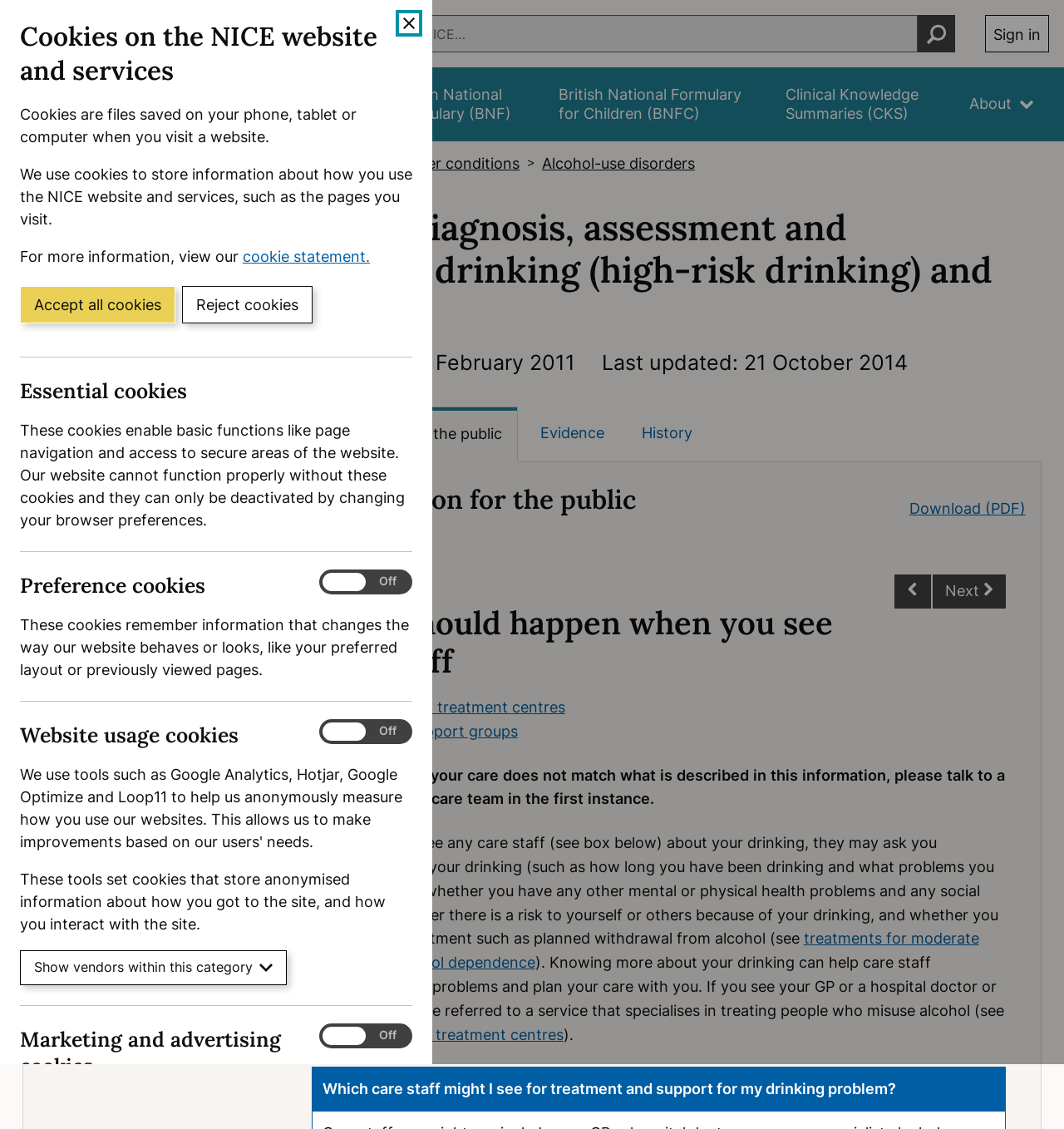Provide your answer to the question using just one word or phrase: What is the topic of the guidance on this webpage?

Alcohol-use disorders